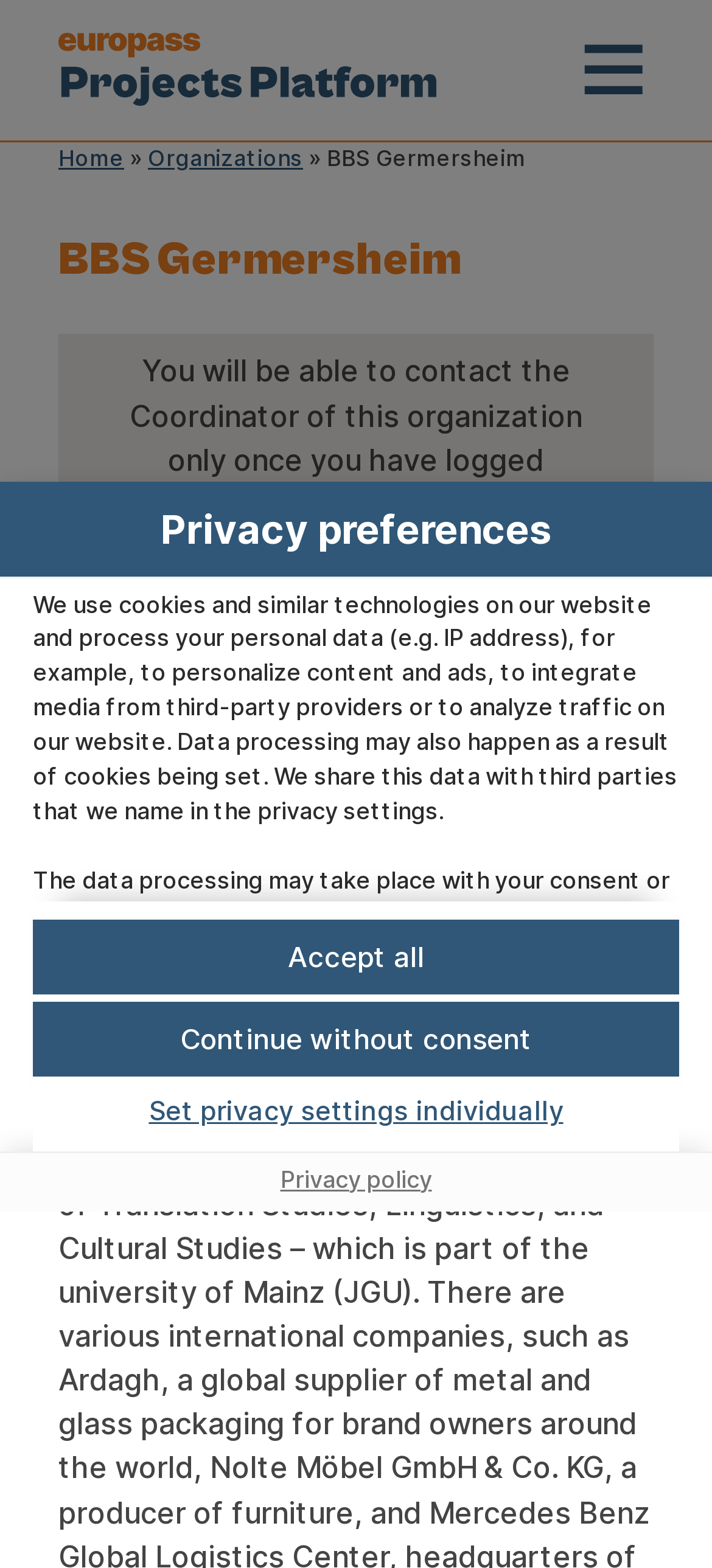Provide the bounding box coordinates of the HTML element described by the text: "privacy policy".

[0.292, 0.662, 0.505, 0.68]